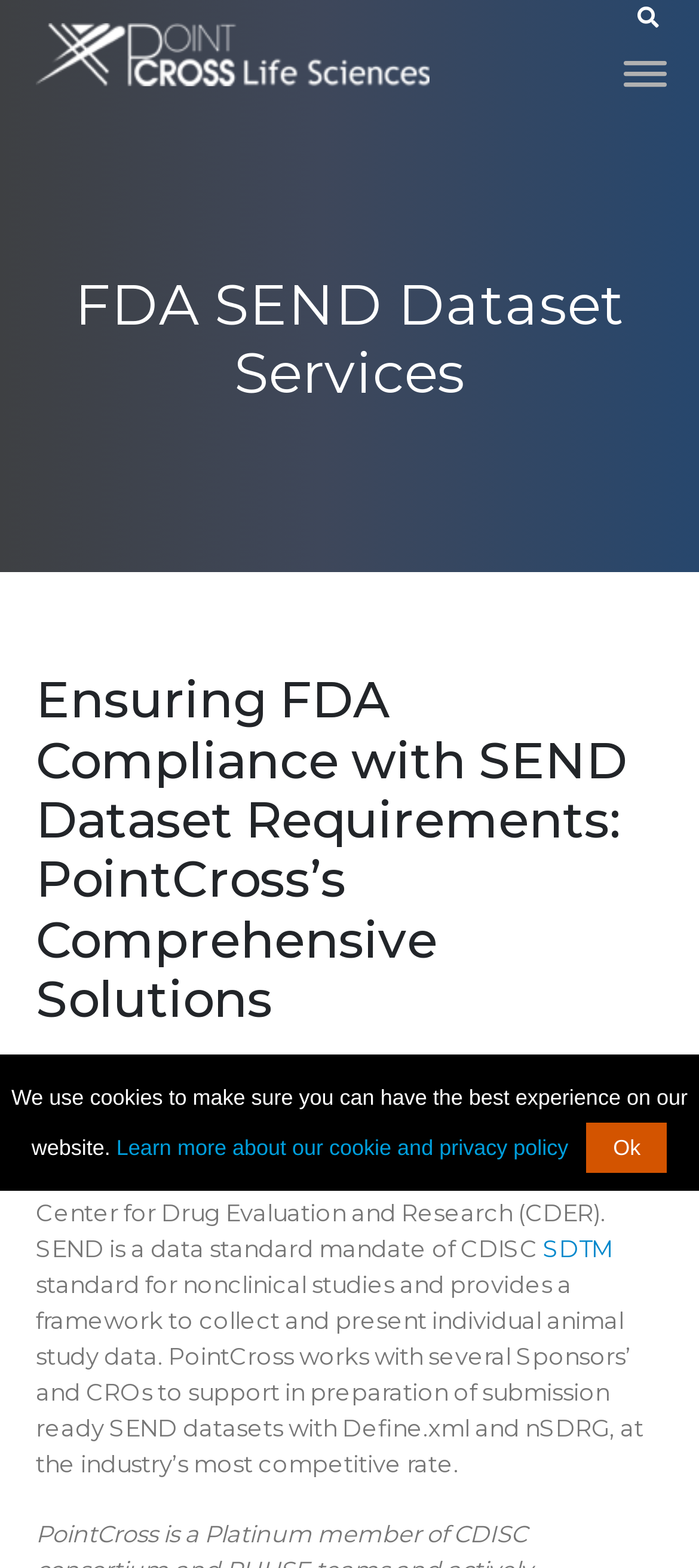Predict the bounding box of the UI element based on this description: "aria-label="Toggle Menu"".

[0.892, 0.039, 0.923, 0.053]